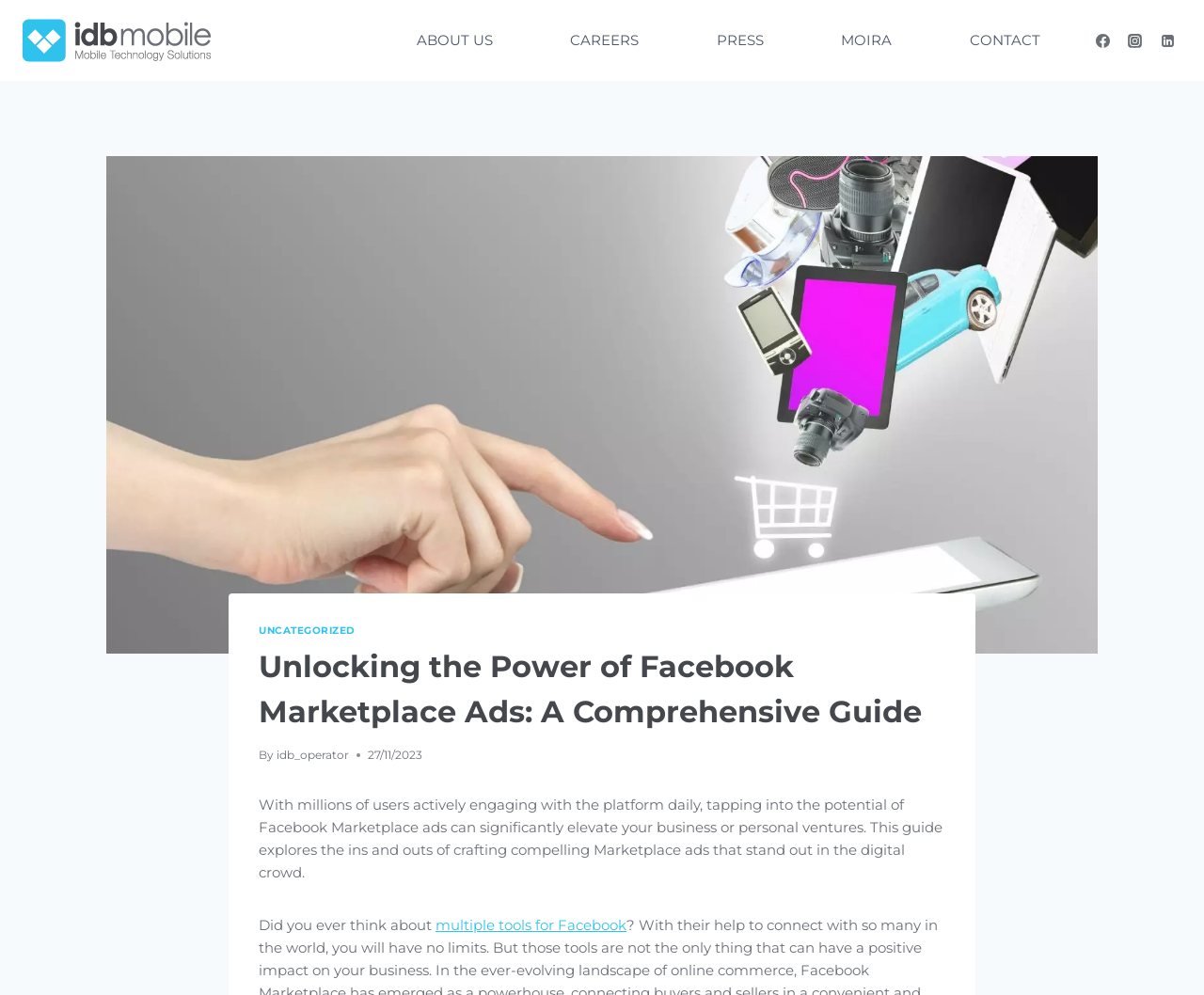Can you find the bounding box coordinates for the element to click on to achieve the instruction: "Learn more about the leadership team"?

None